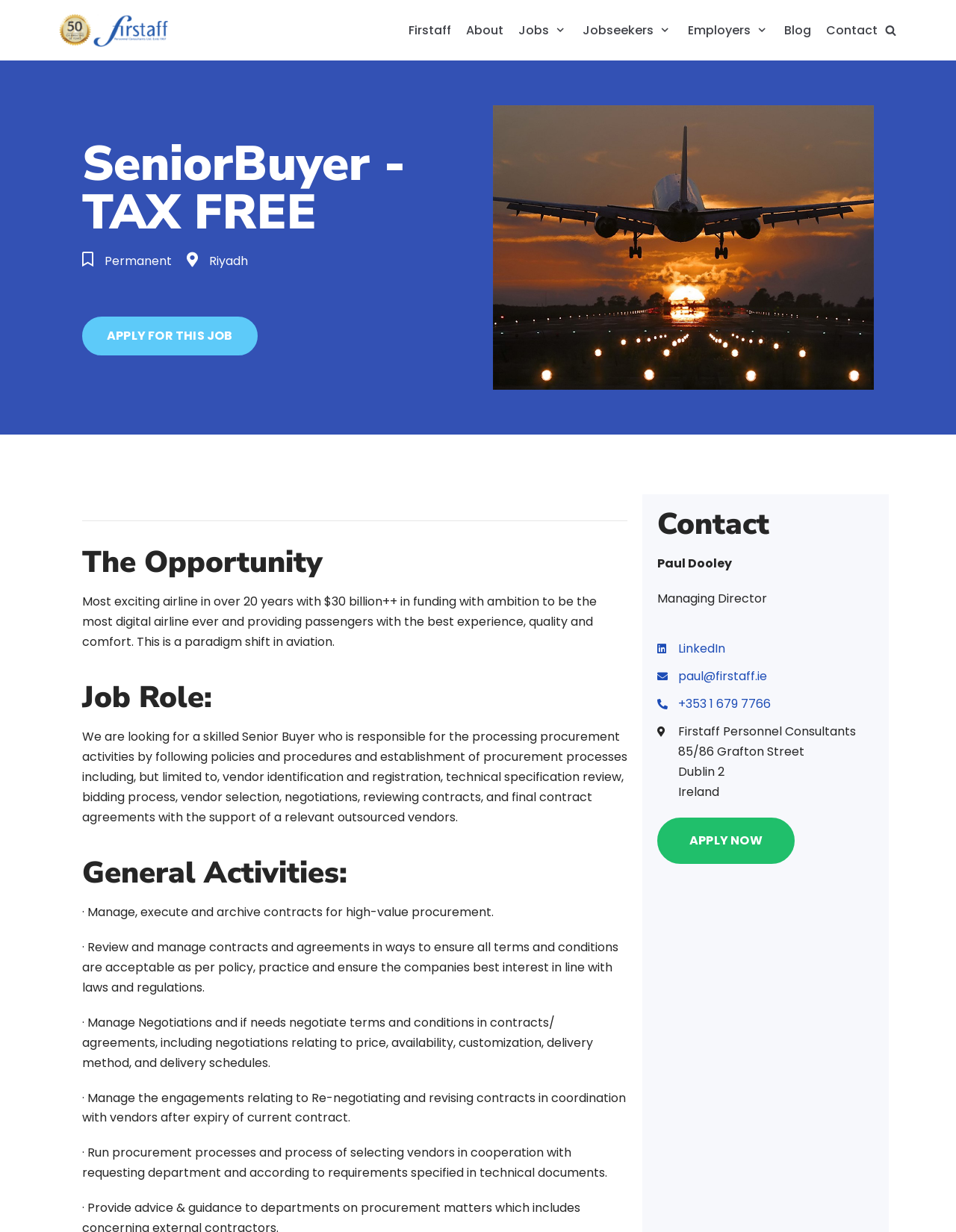Identify the bounding box coordinates of the region I need to click to complete this instruction: "Contact Paul Dooley on LinkedIn".

[0.688, 0.519, 0.914, 0.535]